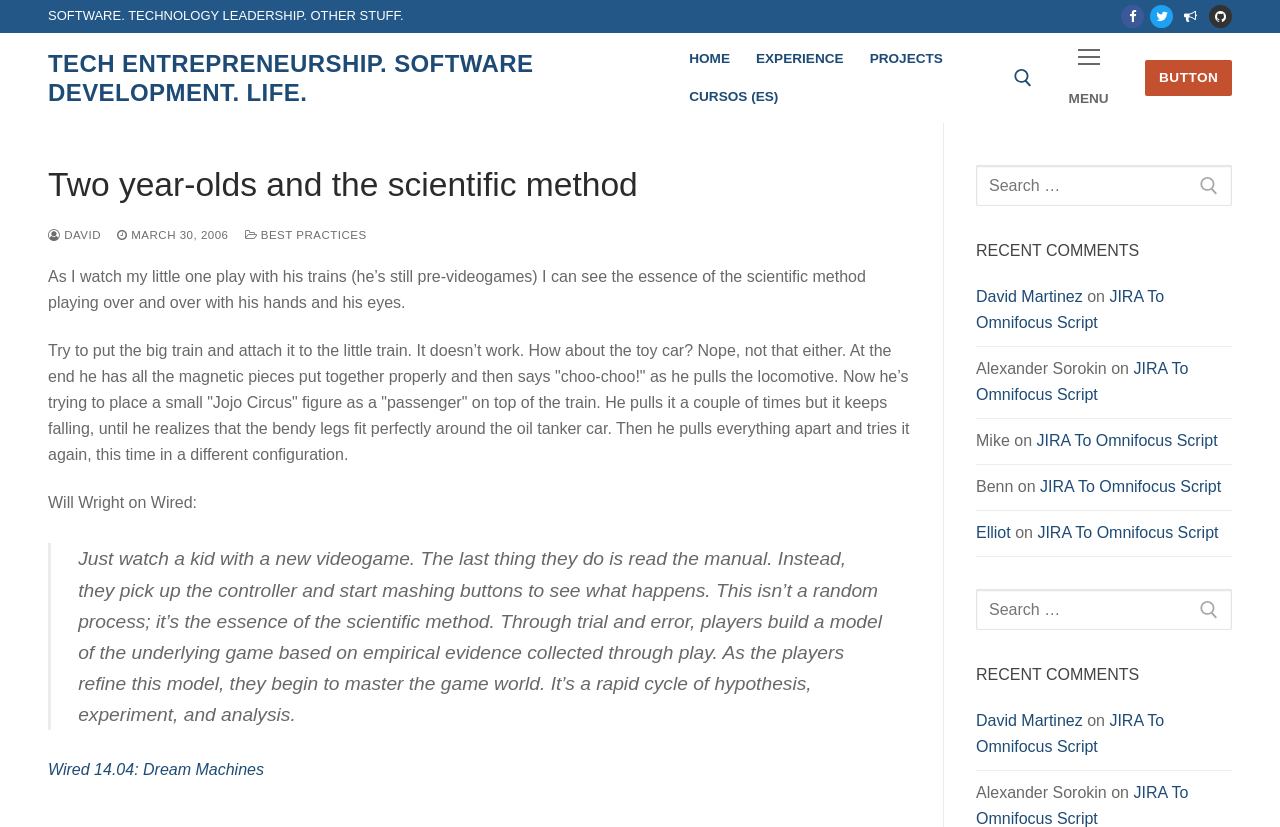Refer to the image and provide a thorough answer to this question:
What is the child playing with?

The webpage content describes the author's observation of their child playing with trains, specifically mentioning the child's attempts to attach a big train to a little train and placing a toy figure on top of the train.